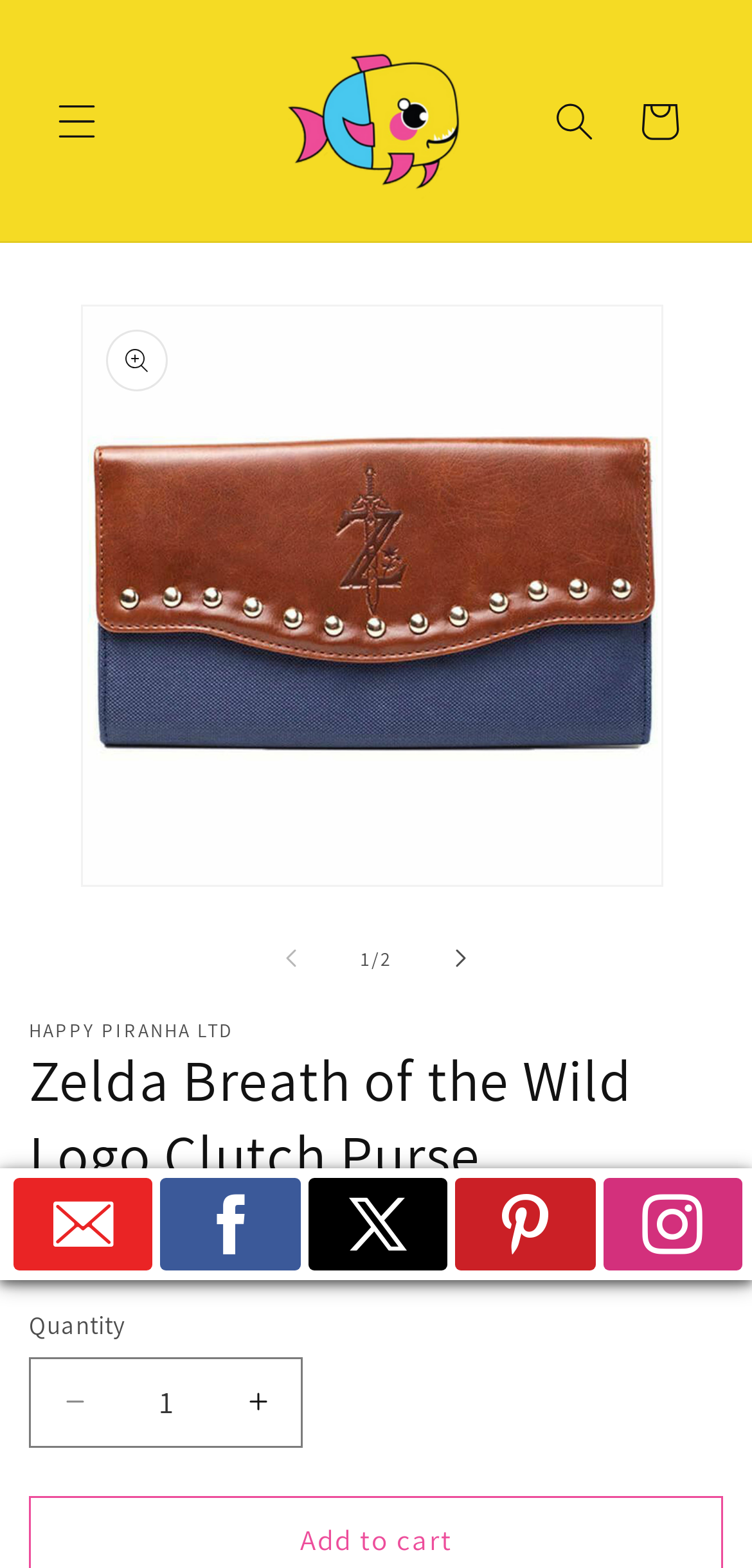Can you locate the main headline on this webpage and provide its text content?

Zelda Breath of the Wild Logo Clutch Purse